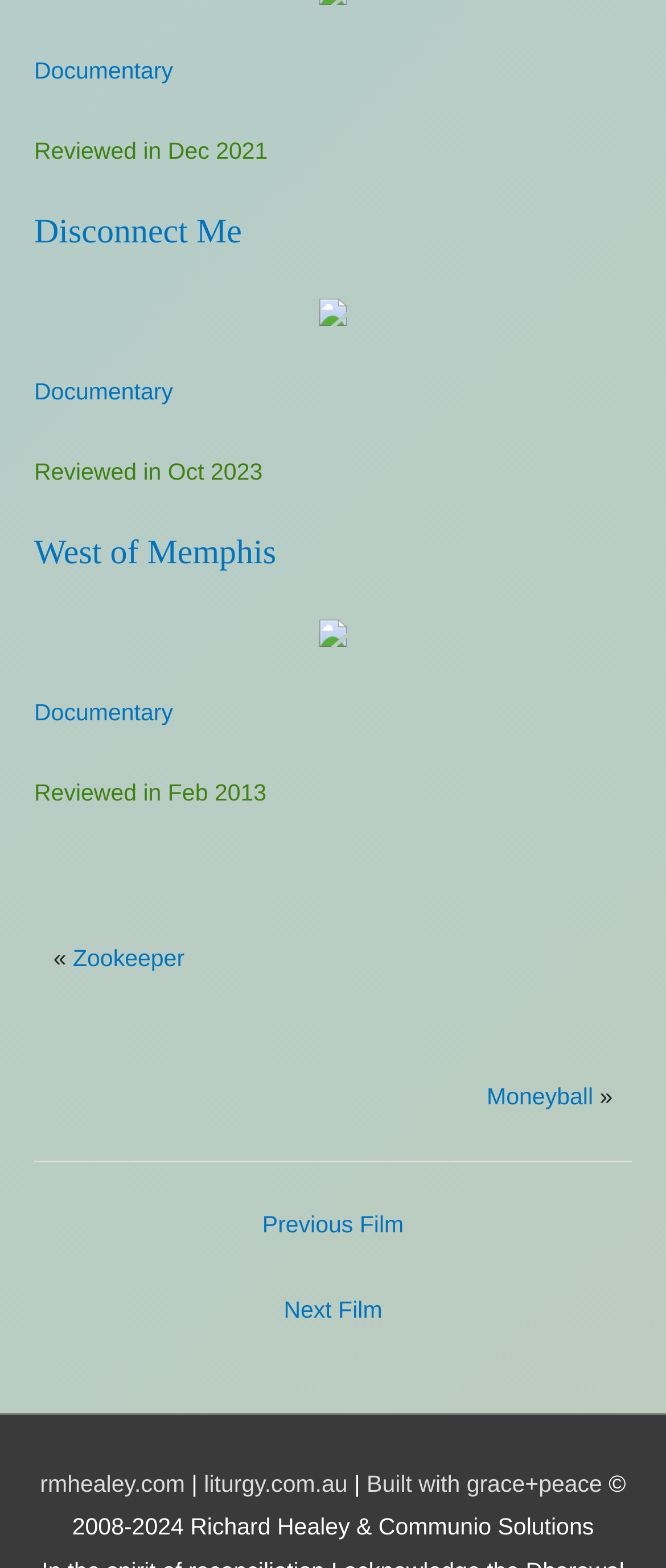Identify the bounding box coordinates for the region to click in order to carry out this instruction: "Click on the '« Zookeeper' button". Provide the coordinates using four float numbers between 0 and 1, formatted as [left, top, right, bottom].

[0.051, 0.595, 0.306, 0.63]